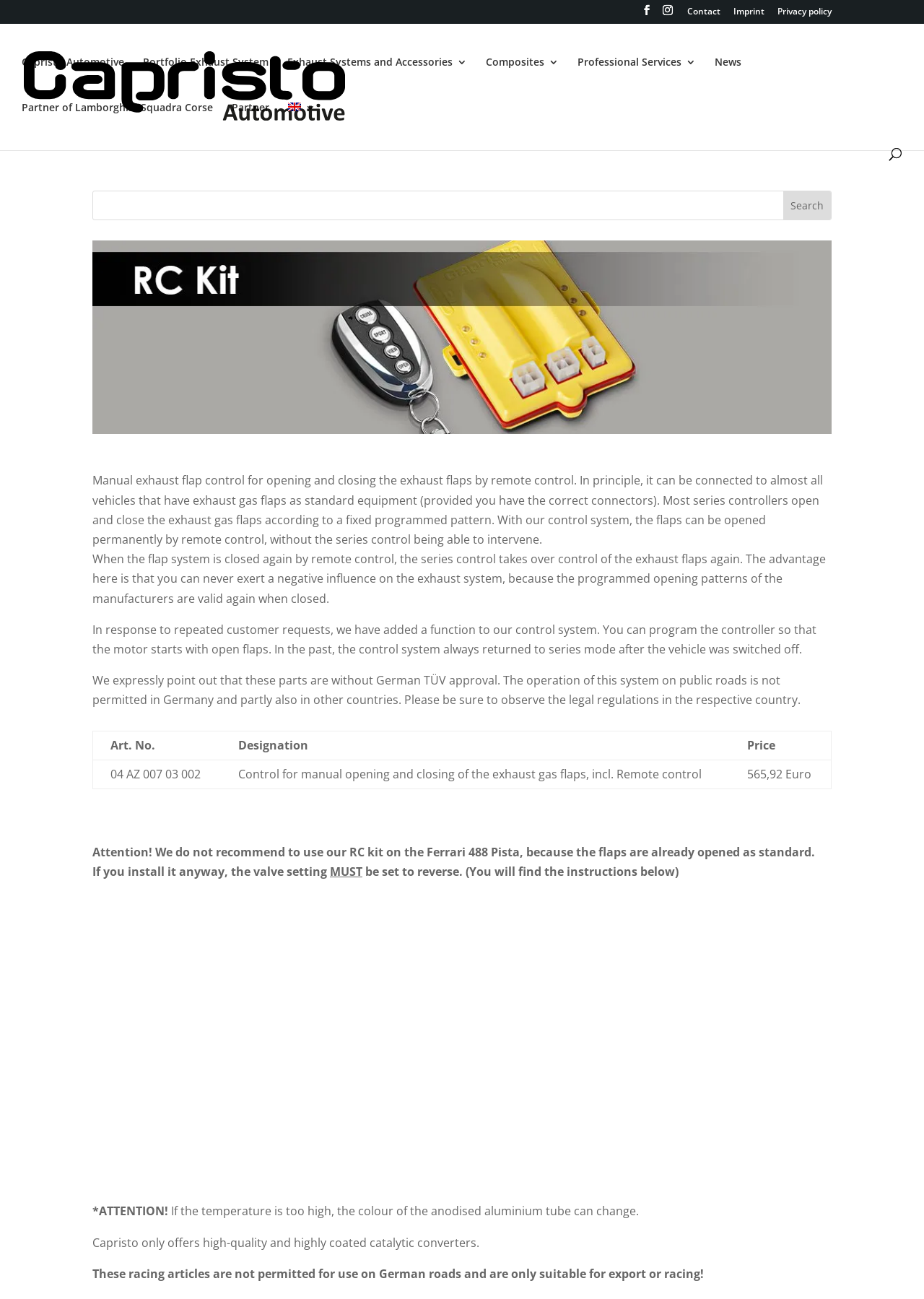Could you determine the bounding box coordinates of the clickable element to complete the instruction: "Click the 'RC Kit' link"? Provide the coordinates as four float numbers between 0 and 1, i.e., [left, top, right, bottom].

[0.1, 0.08, 0.131, 0.104]